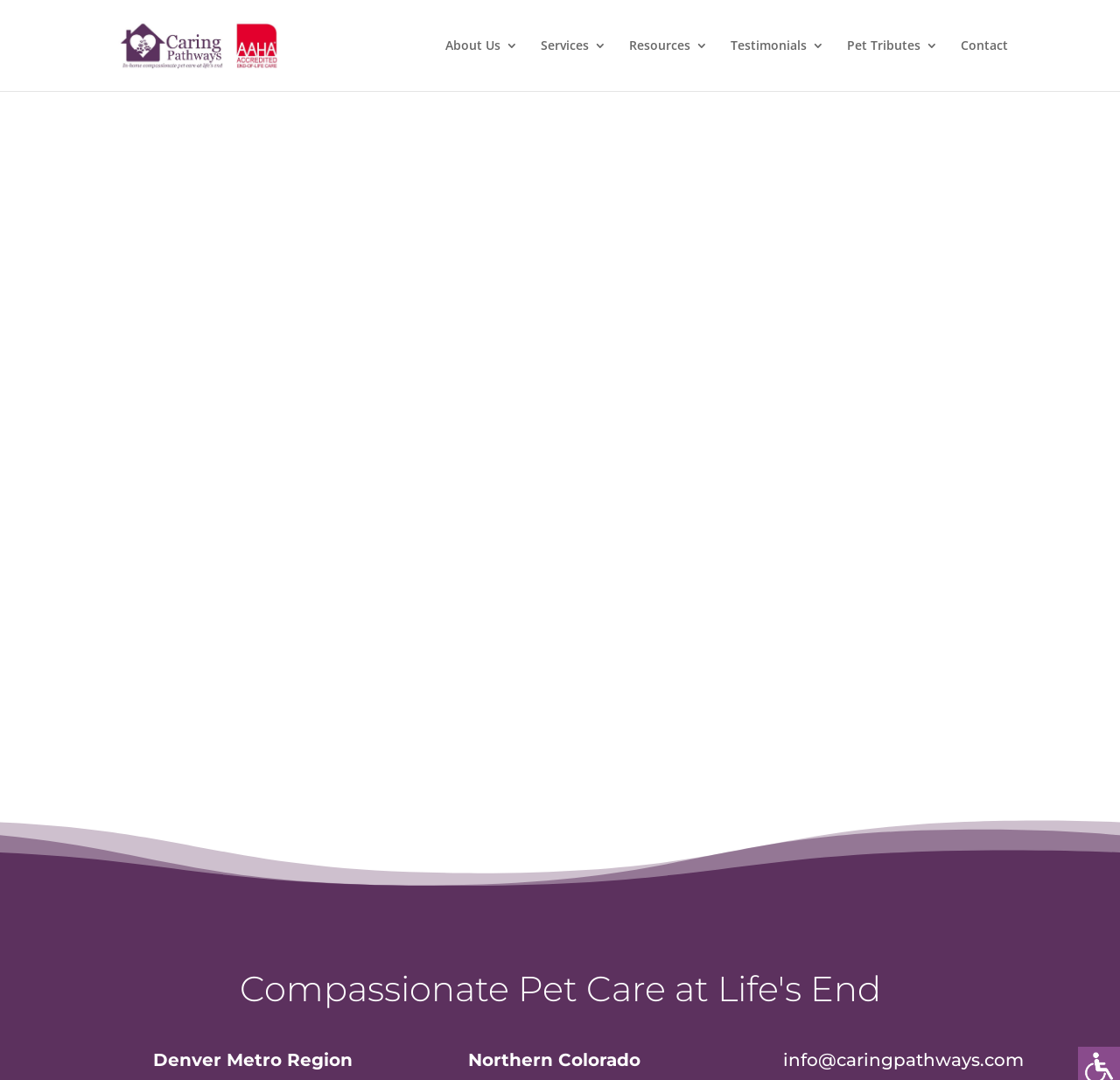Find the bounding box coordinates of the clickable element required to execute the following instruction: "Go to the Contact page". Provide the coordinates as four float numbers between 0 and 1, i.e., [left, top, right, bottom].

[0.858, 0.036, 0.9, 0.084]